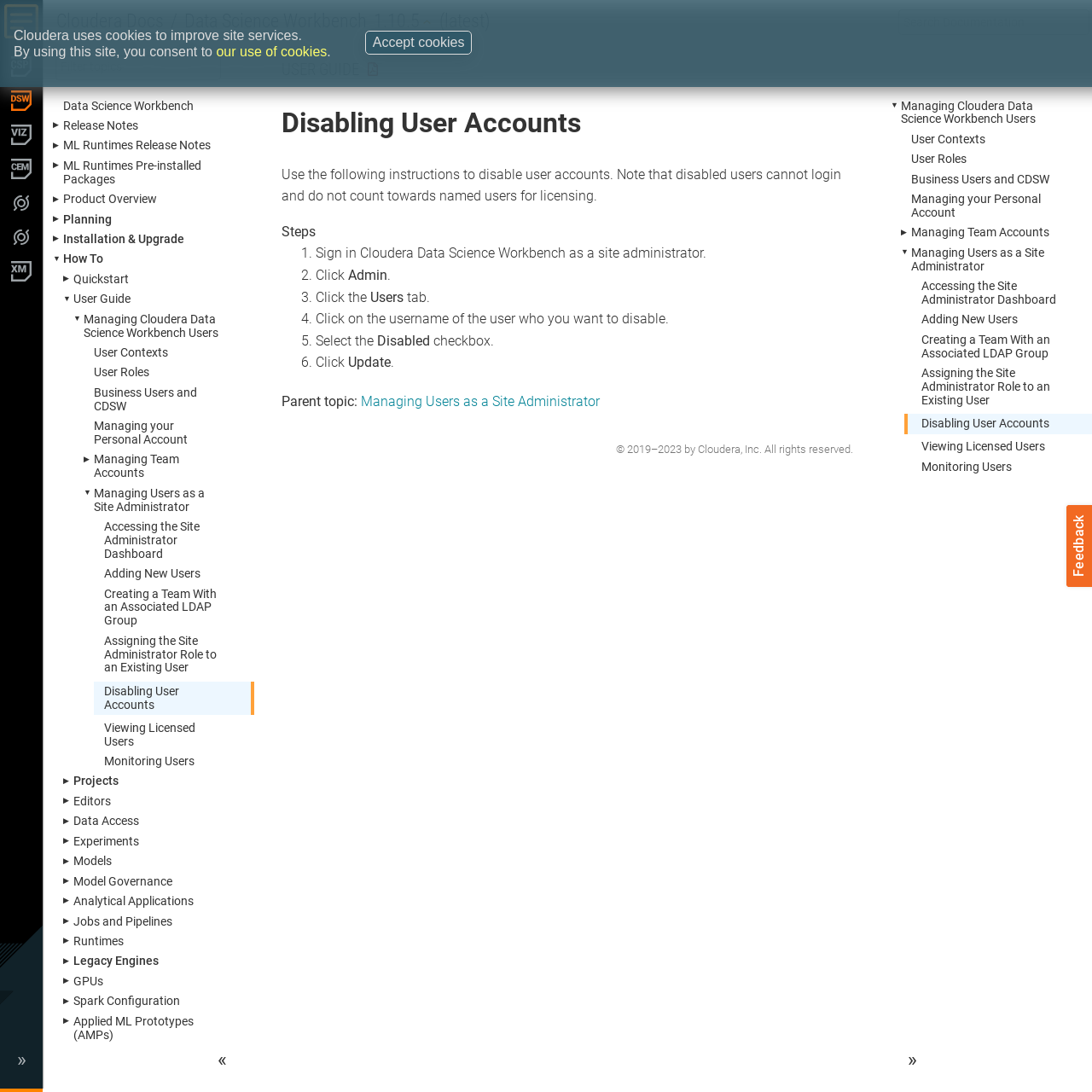Identify the bounding box coordinates for the element that needs to be clicked to fulfill this instruction: "Read more about Why should you use Oxygen Absorbers?". Provide the coordinates in the format of four float numbers between 0 and 1: [left, top, right, bottom].

None